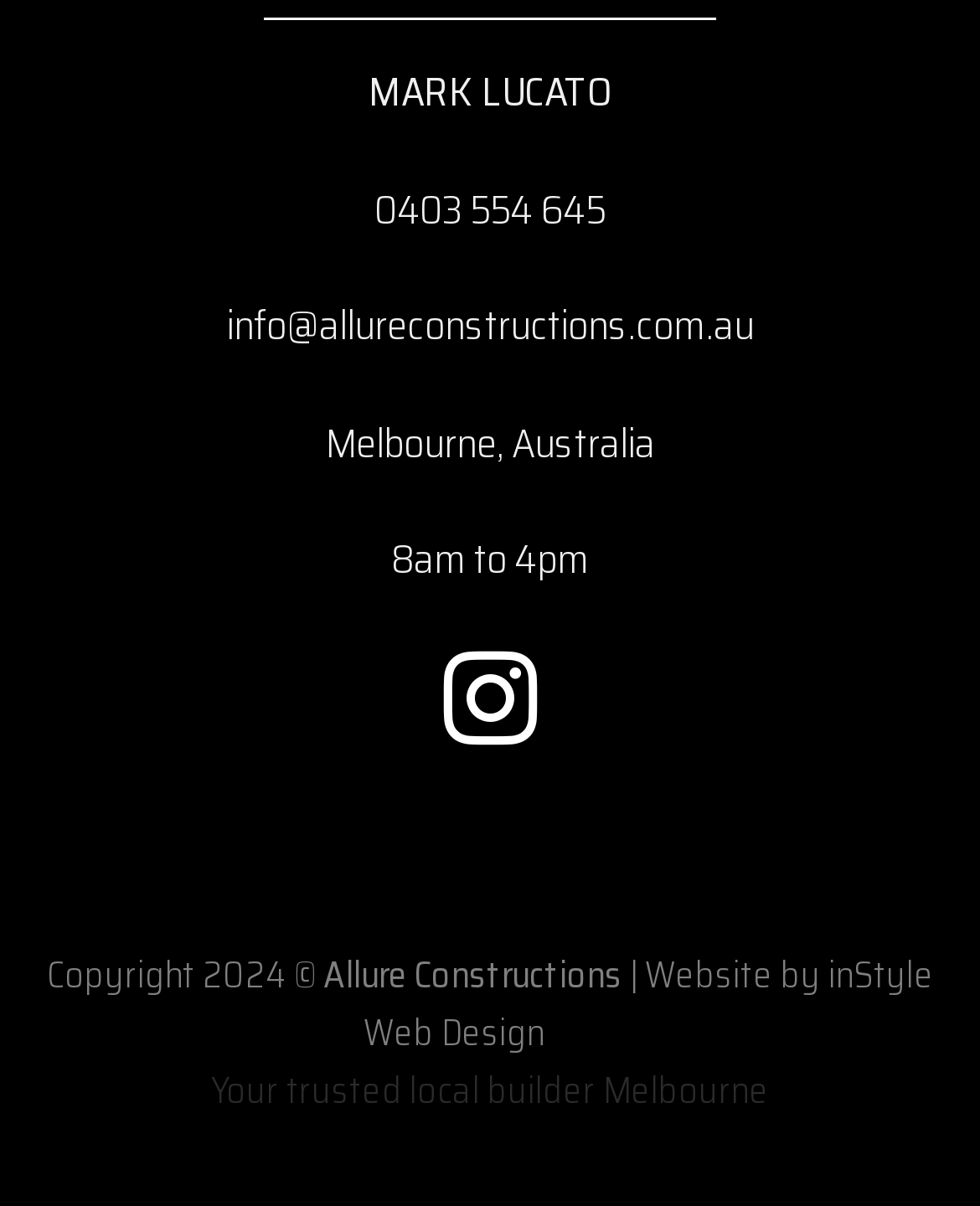What is the name of the person?
Provide a well-explained and detailed answer to the question.

The name of the person is obtained from the StaticText element with the text 'MARK LUCATO' located at the top of the webpage.